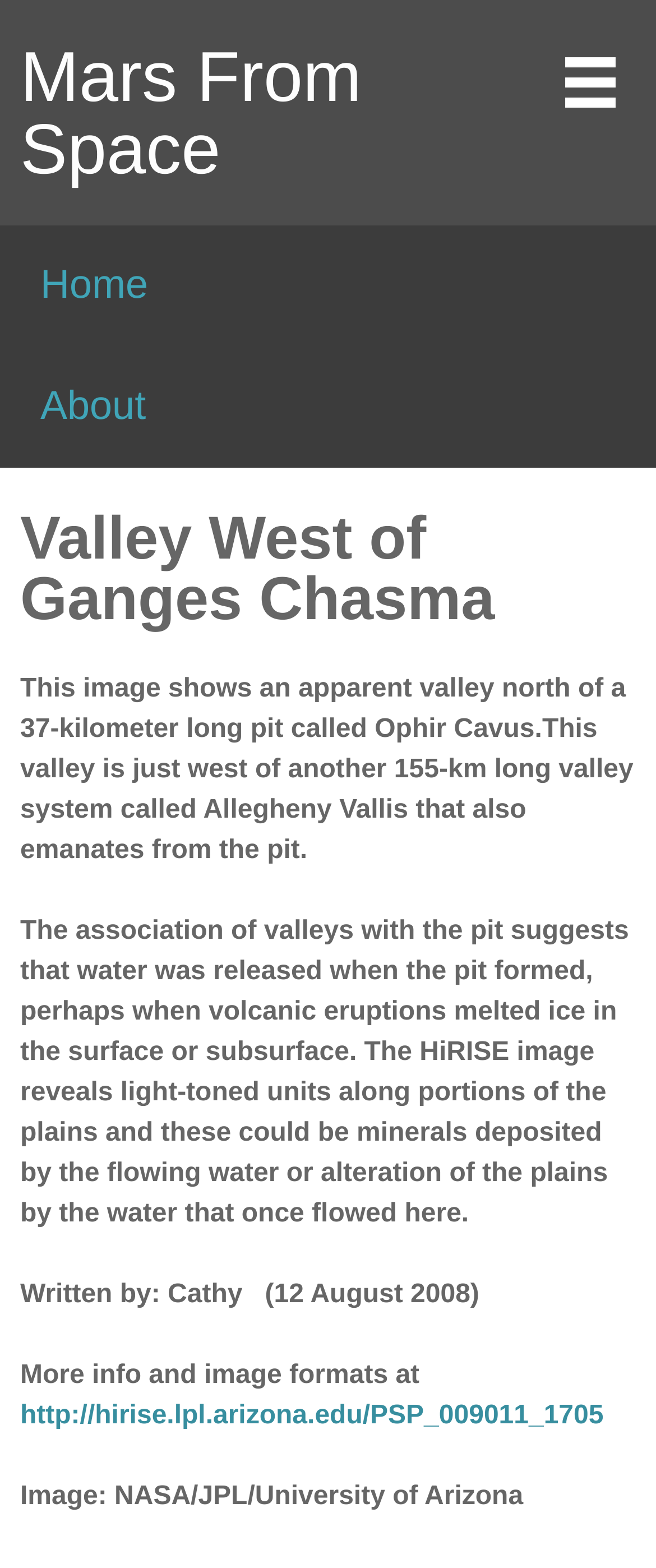Predict the bounding box coordinates of the UI element that matches this description: "Home". The coordinates should be in the format [left, top, right, bottom] with each value between 0 and 1.

[0.0, 0.144, 1.0, 0.221]